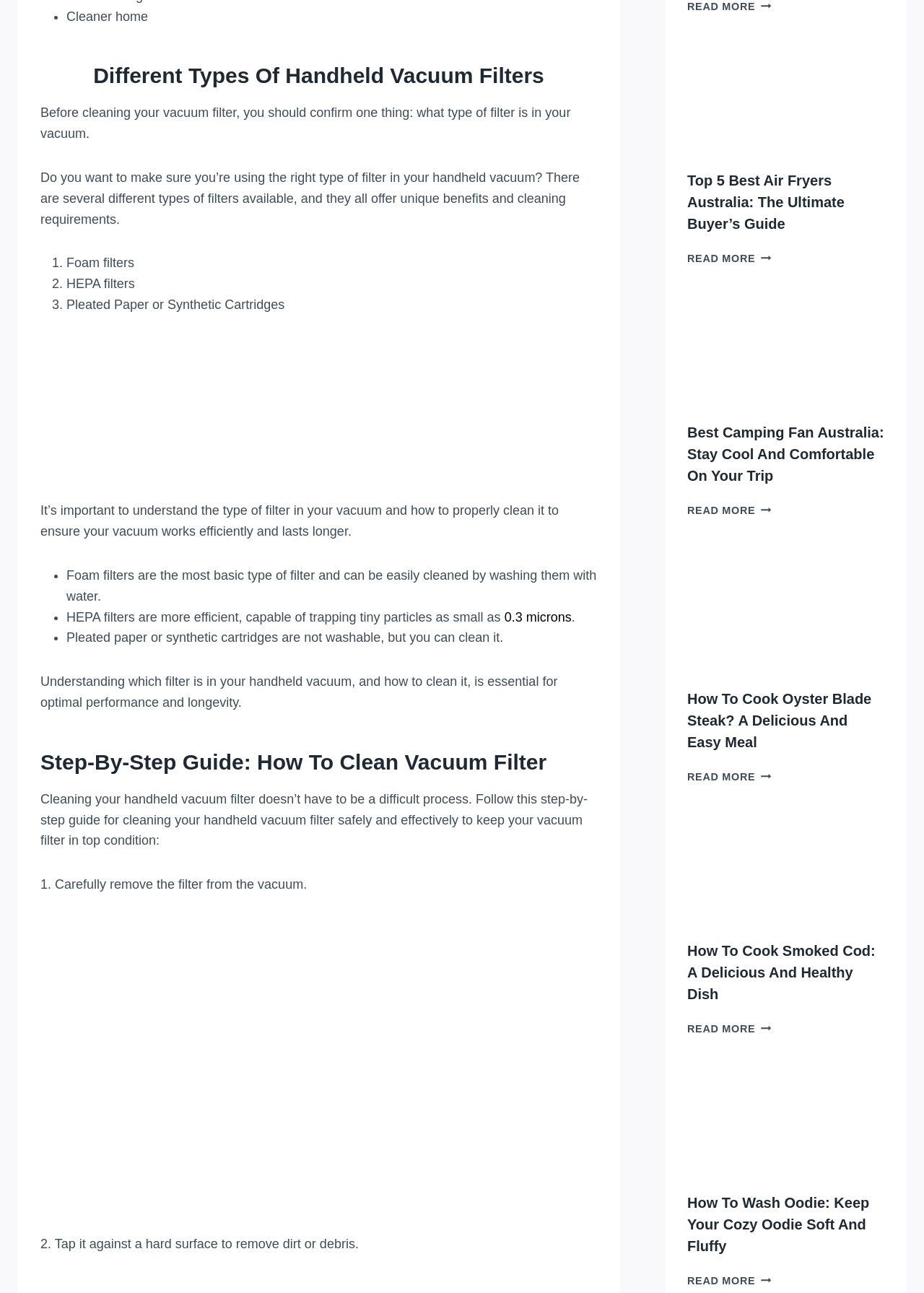What is the benefit of using HEPA filters?
Answer the question using a single word or phrase, according to the image.

Trapping tiny particles